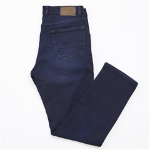Elaborate on the contents of the image in a comprehensive manner.

This image features a pair of dark blue jeans, styled in a modern fit. The jeans are laid out flat, showcasing their classic cut along with a back pocket design and a leather patch at the waistband, which adds a touch of sophistication. The overall color and style indicate versatility, making them suitable for various casual occasions. These jeans are listed under the product name "Bugatti Nevada Fit 5 Pocket Jean - Blue," with a price tag of 633.46 CNY. Ideal for anyone looking to enhance their wardrobe with a stylish yet comfortable option.